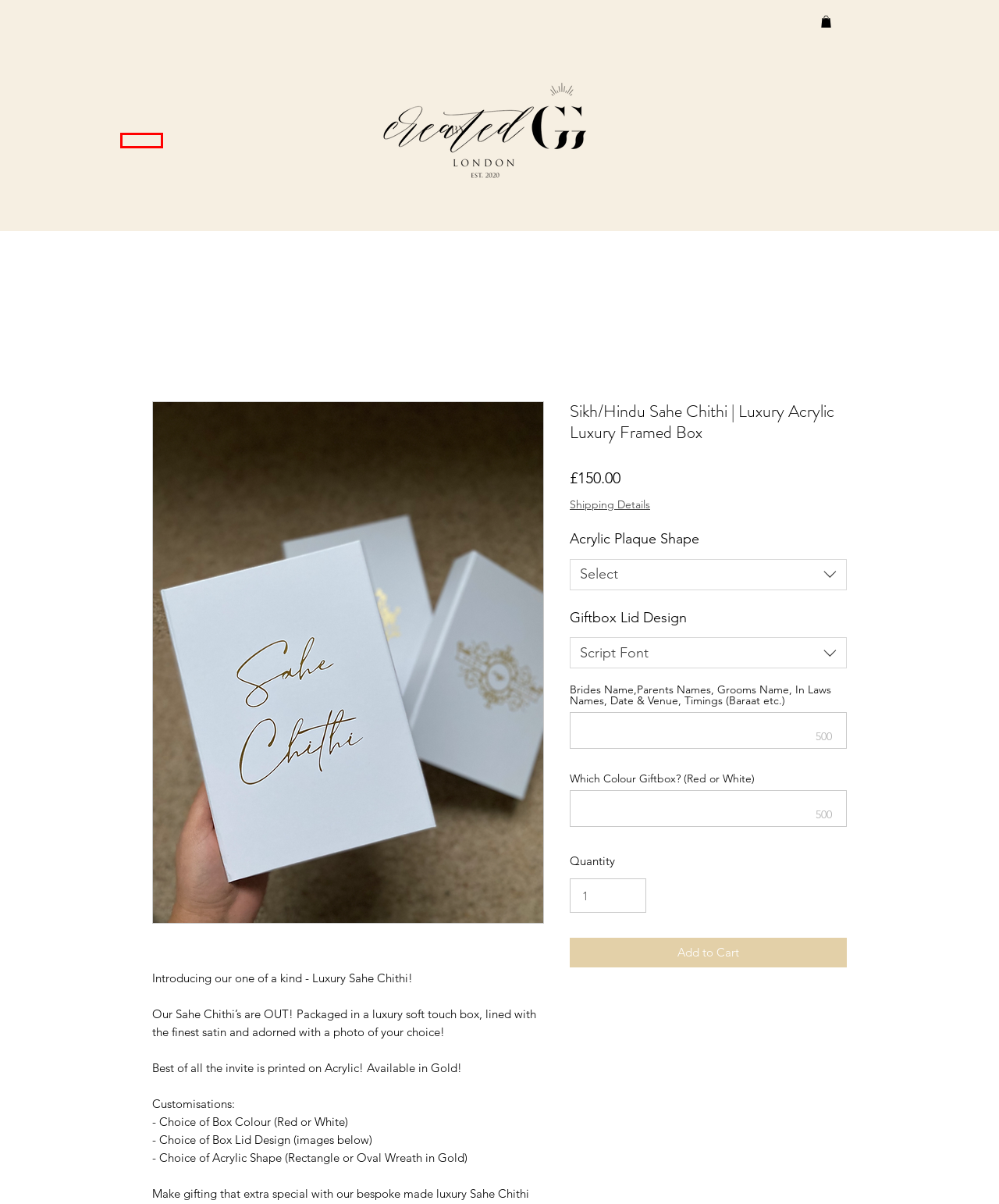You are given a screenshot depicting a webpage with a red bounding box around a UI element. Select the description that best corresponds to the new webpage after clicking the selected element. Here are the choices:
A. Collection | Created By GG | Sikh & Hindu Wedding Invitations | Planners
B. Contact Us | Created By GG
C. Gift Card | Created By GG
D. Invitations | Created By GG
E. Terms & Conditions | Created By GG
F. Bespoke Gallery | Created By GG
G. Returns | Created By GG
H. About | Created By GG | Sikh Wedding | Hindu Wedding

H